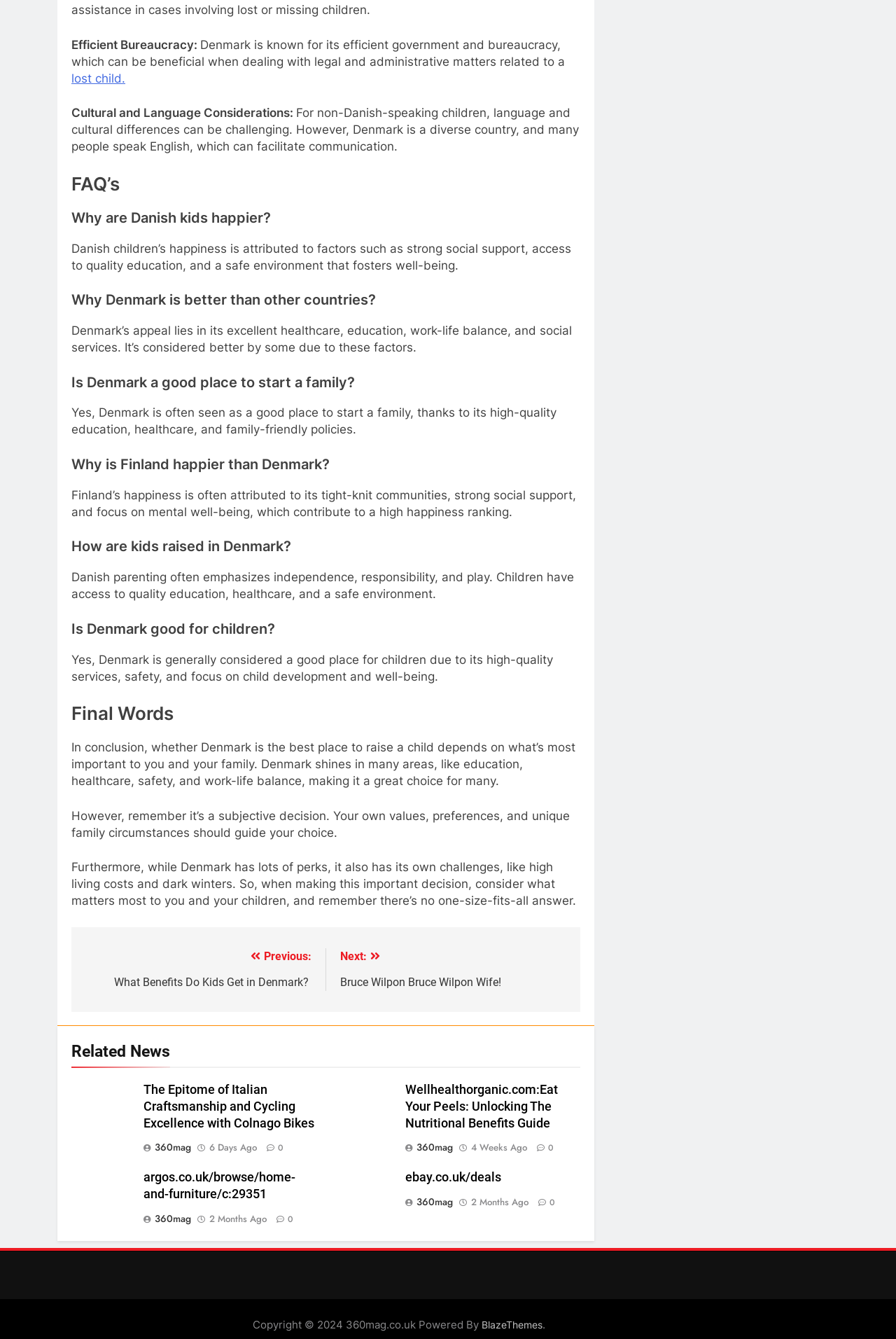How are kids raised in Denmark?
Use the image to give a comprehensive and detailed response to the question.

Danish parenting often emphasizes independence, responsibility, and play, and children have access to quality education, healthcare, and a safe environment.